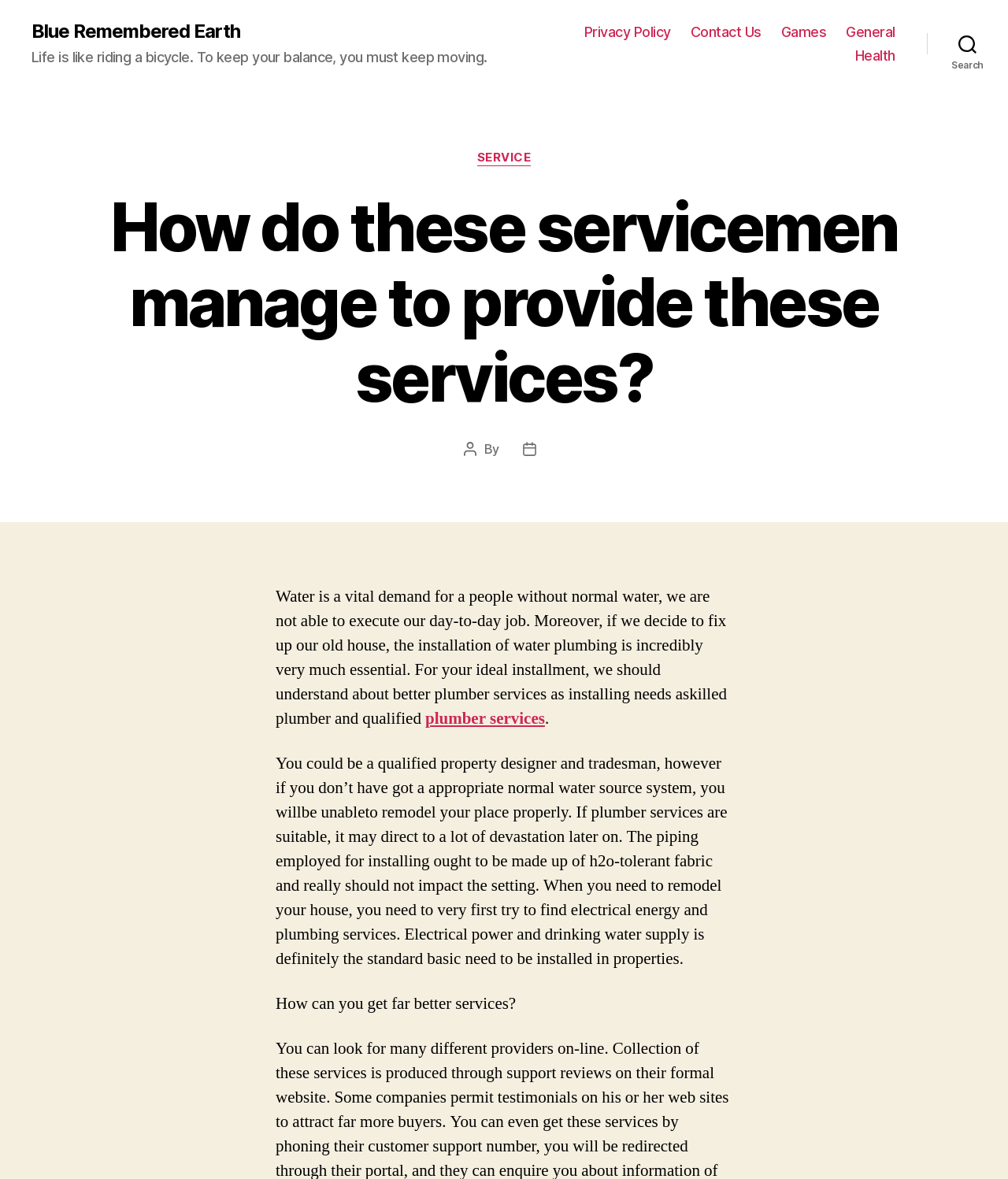Identify the bounding box coordinates for the region to click in order to carry out this instruction: "Go to the 'Privacy Policy' page". Provide the coordinates using four float numbers between 0 and 1, formatted as [left, top, right, bottom].

[0.58, 0.02, 0.666, 0.034]